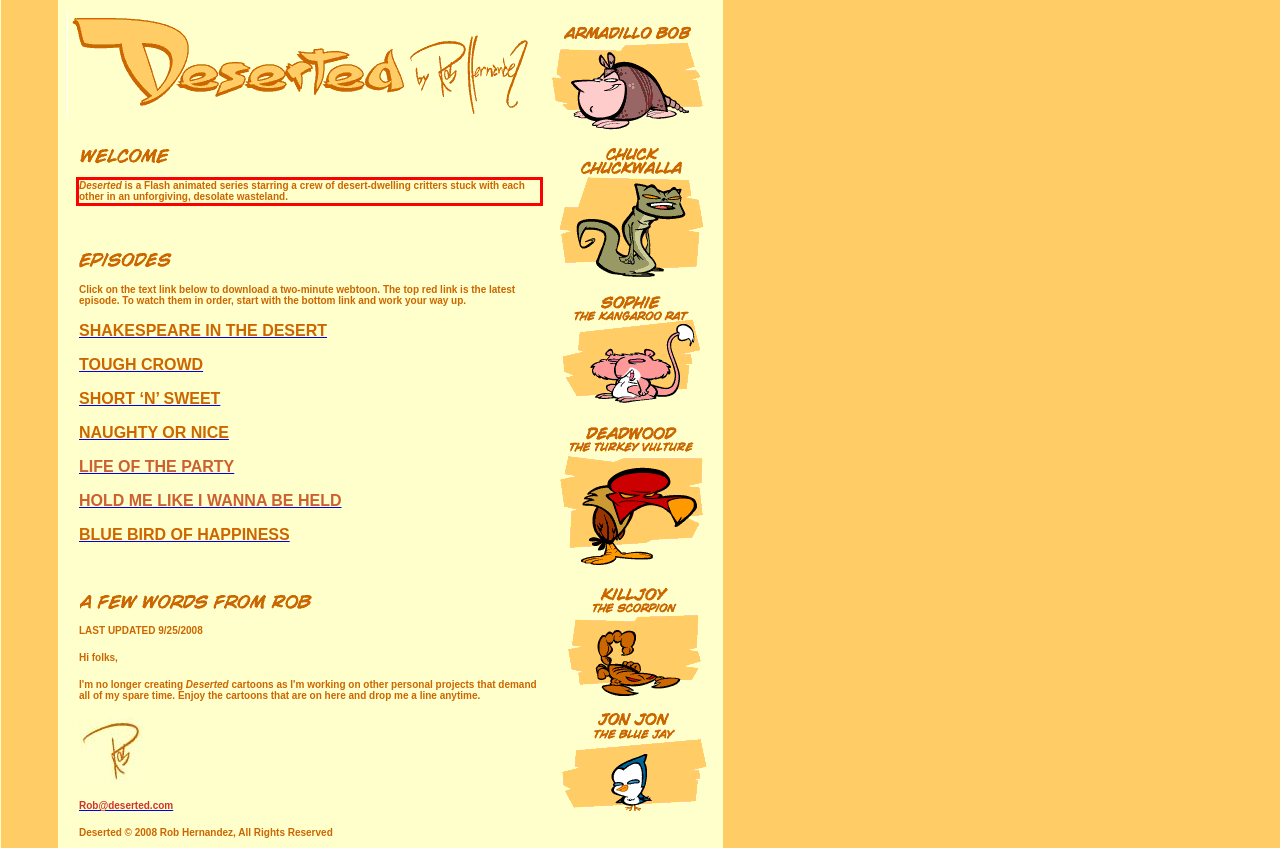By examining the provided screenshot of a webpage, recognize the text within the red bounding box and generate its text content.

Deserted is a Flash animated series starring a crew of desert-dwelling critters stuck with each other in an unforgiving, desolate wasteland.